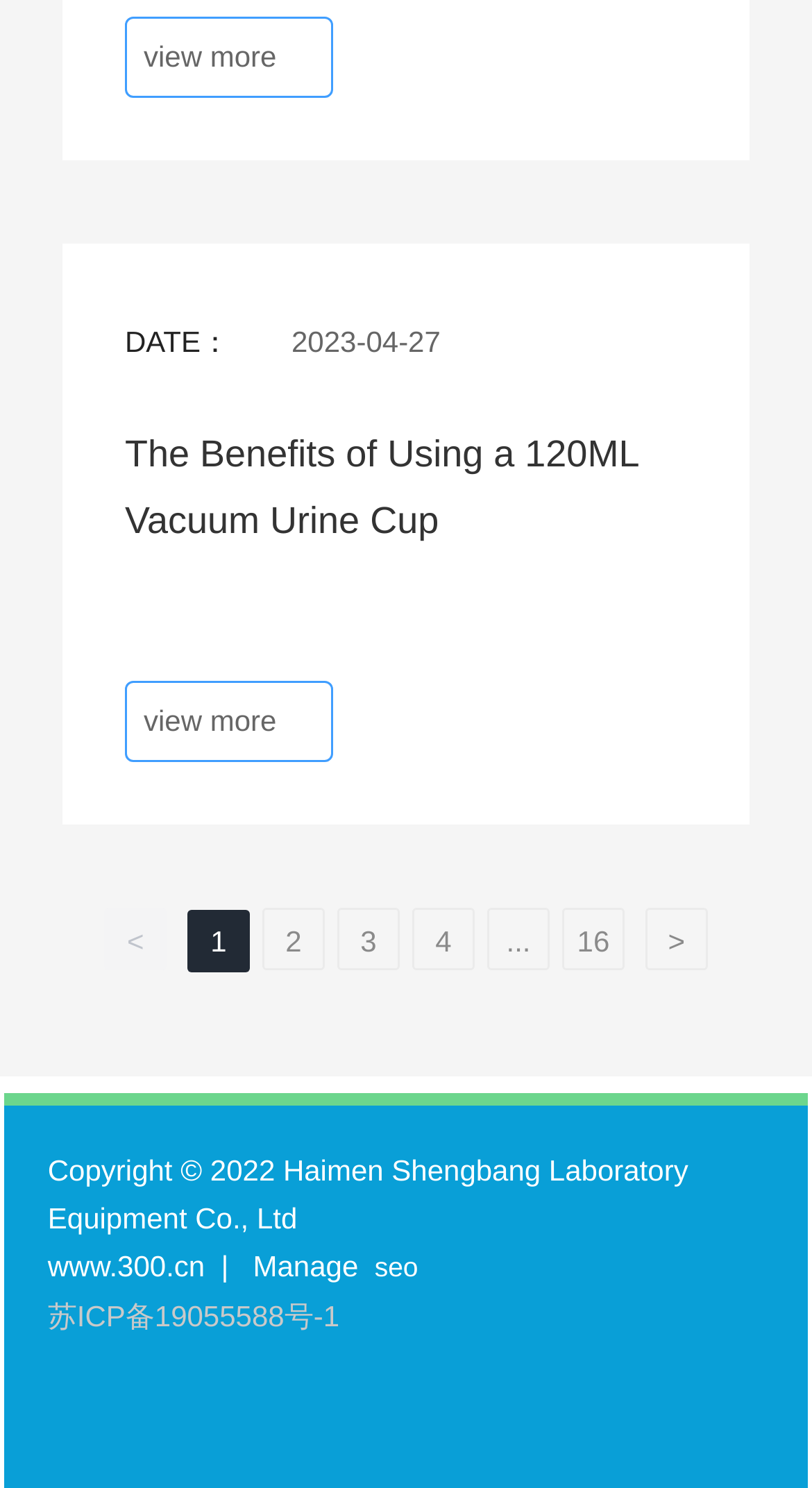Determine the bounding box coordinates of the section to be clicked to follow the instruction: "view more articles". The coordinates should be given as four float numbers between 0 and 1, formatted as [left, top, right, bottom].

[0.154, 0.011, 0.41, 0.066]